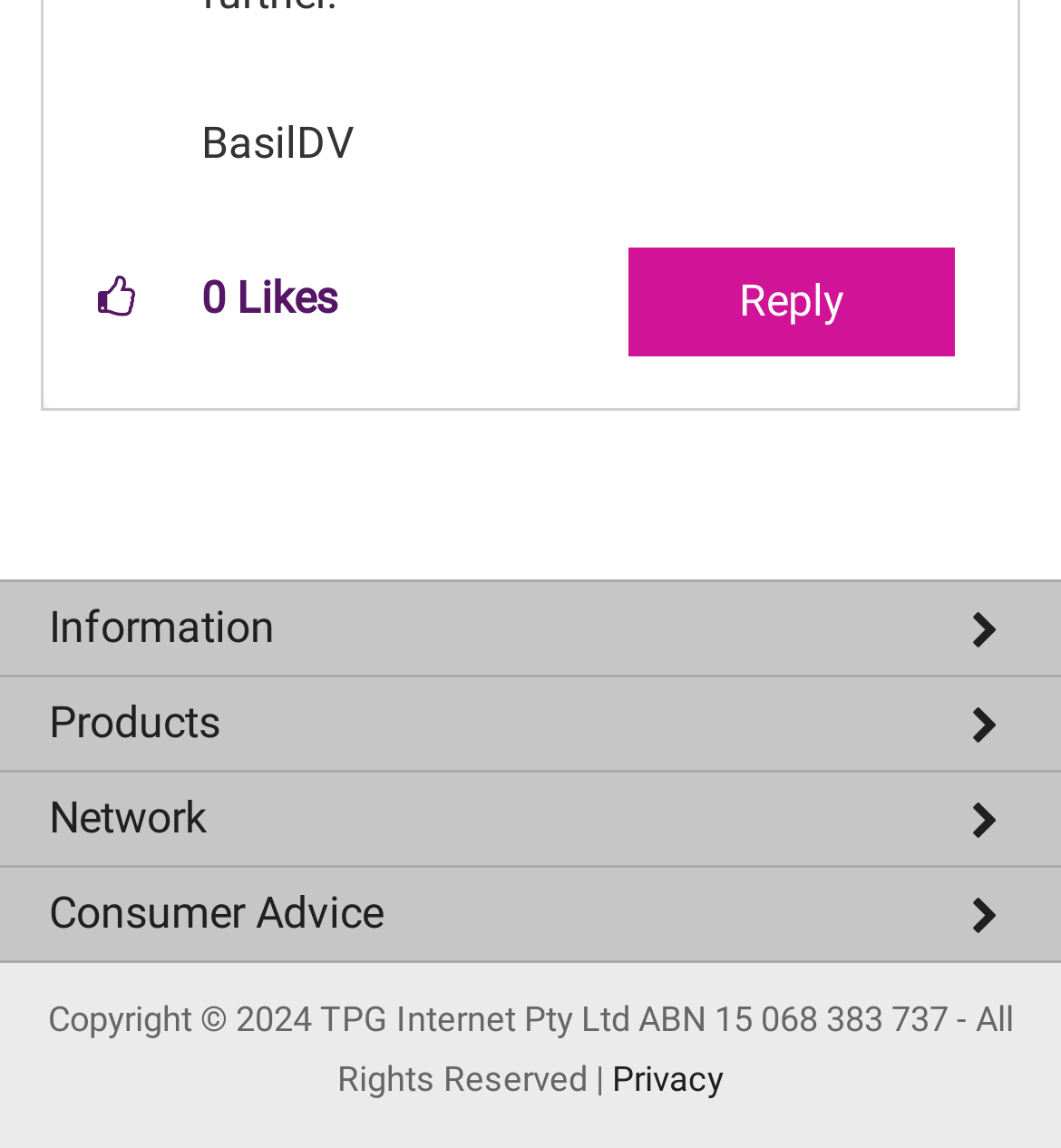Show me the bounding box coordinates of the clickable region to achieve the task as per the instruction: "Check service status".

[0.0, 0.756, 1.0, 0.831]